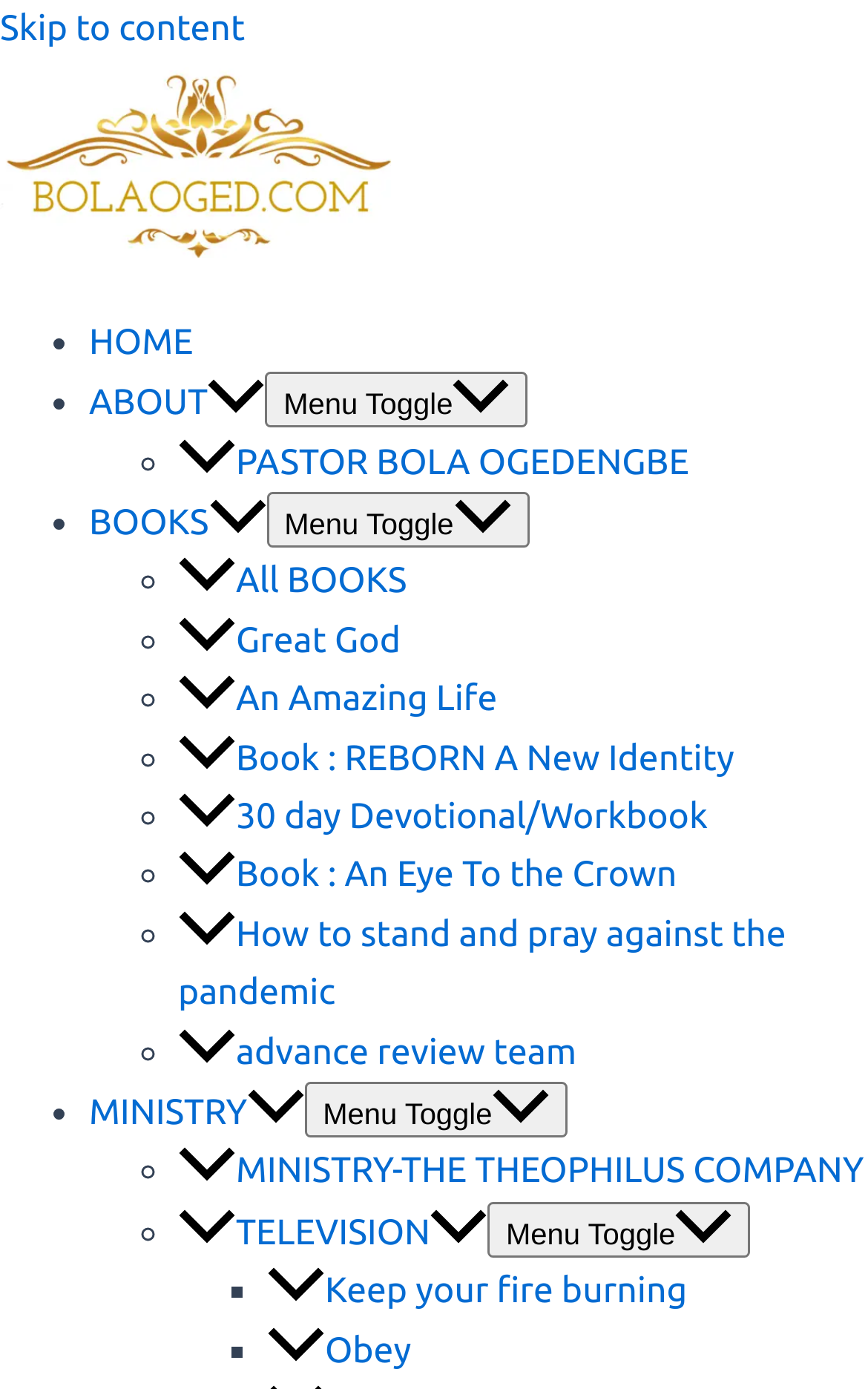Specify the bounding box coordinates for the region that must be clicked to perform the given instruction: "Click the 'HOME' link".

[0.103, 0.232, 0.223, 0.261]